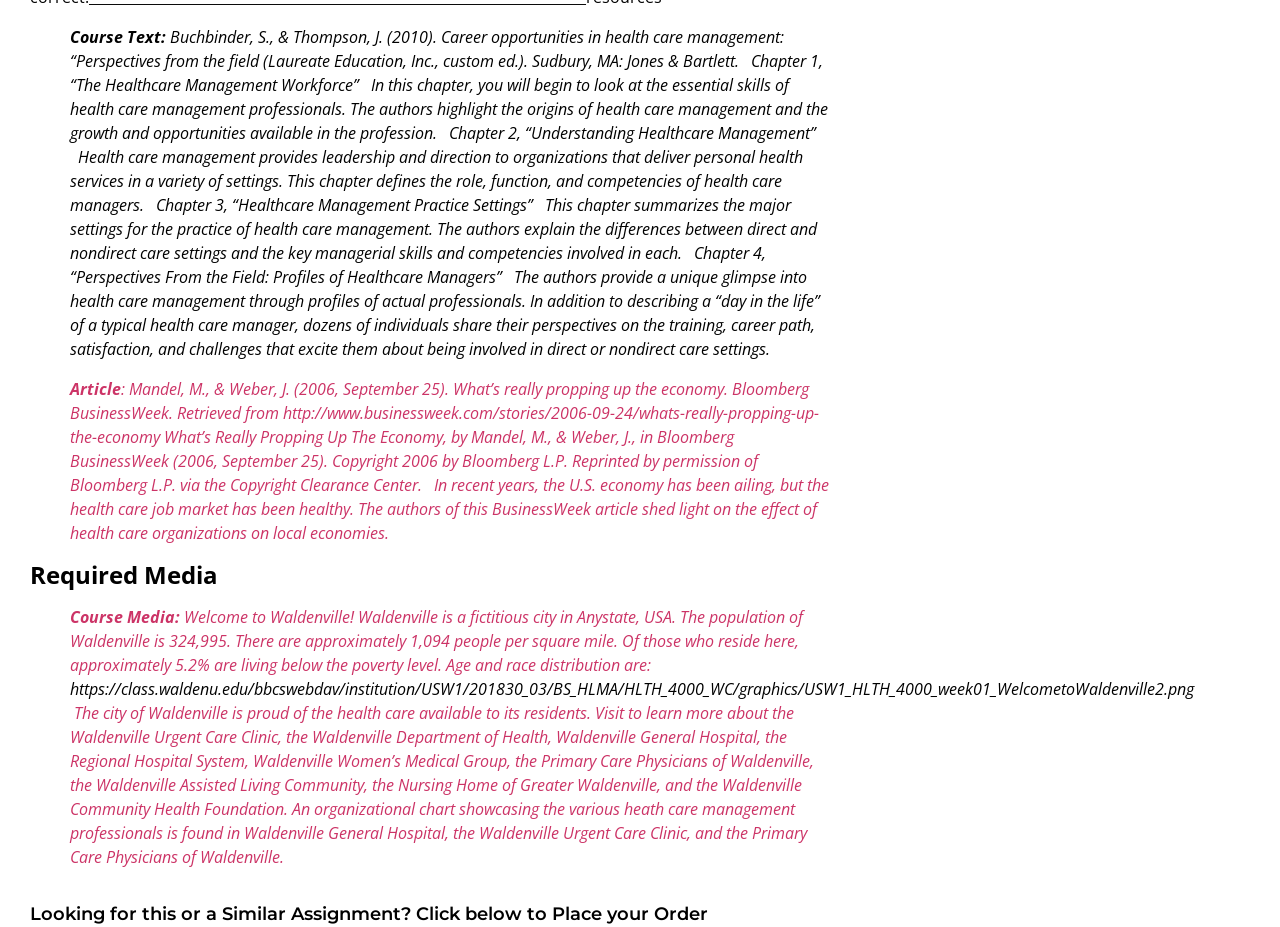What is the title of the first chapter?
Please answer the question with as much detail as possible using the screenshot.

The first chapter is titled 'The Healthcare Management Workforce' as mentioned in the blockquote element with the text 'Chapter 1, “The Healthcare Management Workforce”'.